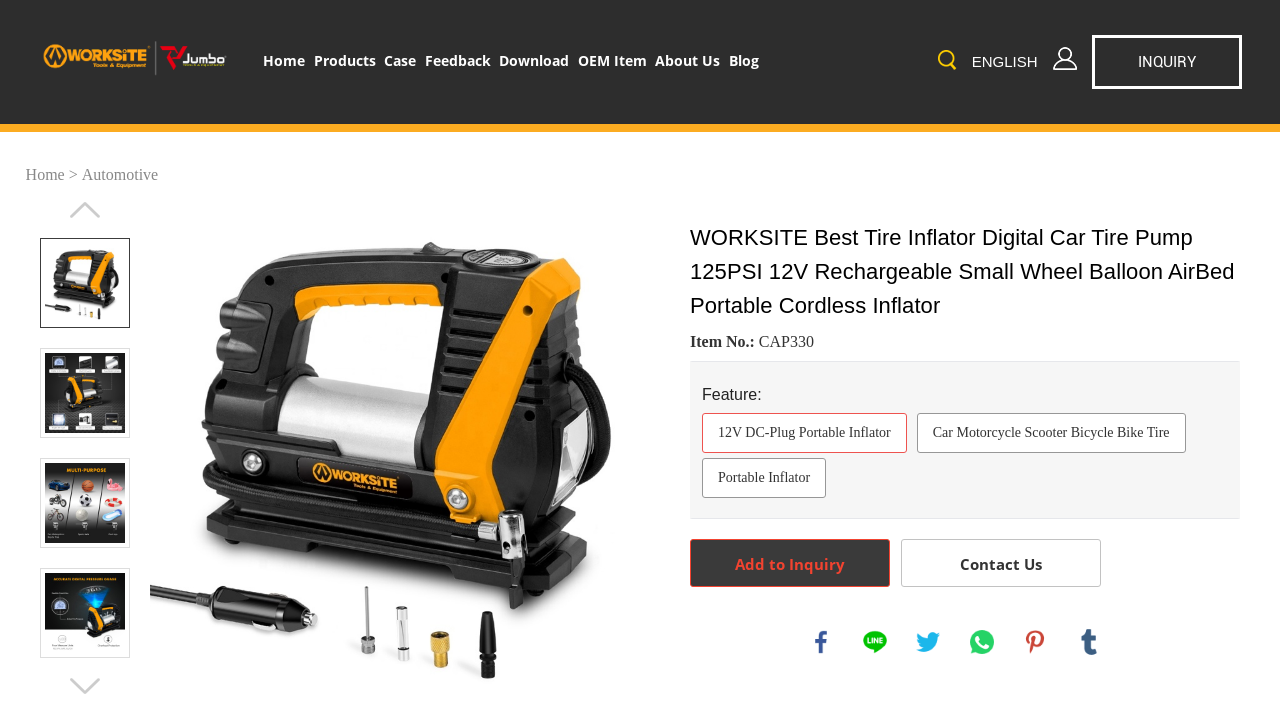Locate the heading on the webpage and return its text.

WORKSITE Best Tire Inflator Digital Car Tire Pump 125PSI 12V Rechargeable Small Wheel Balloon AirBed Portable Cordless Inflator